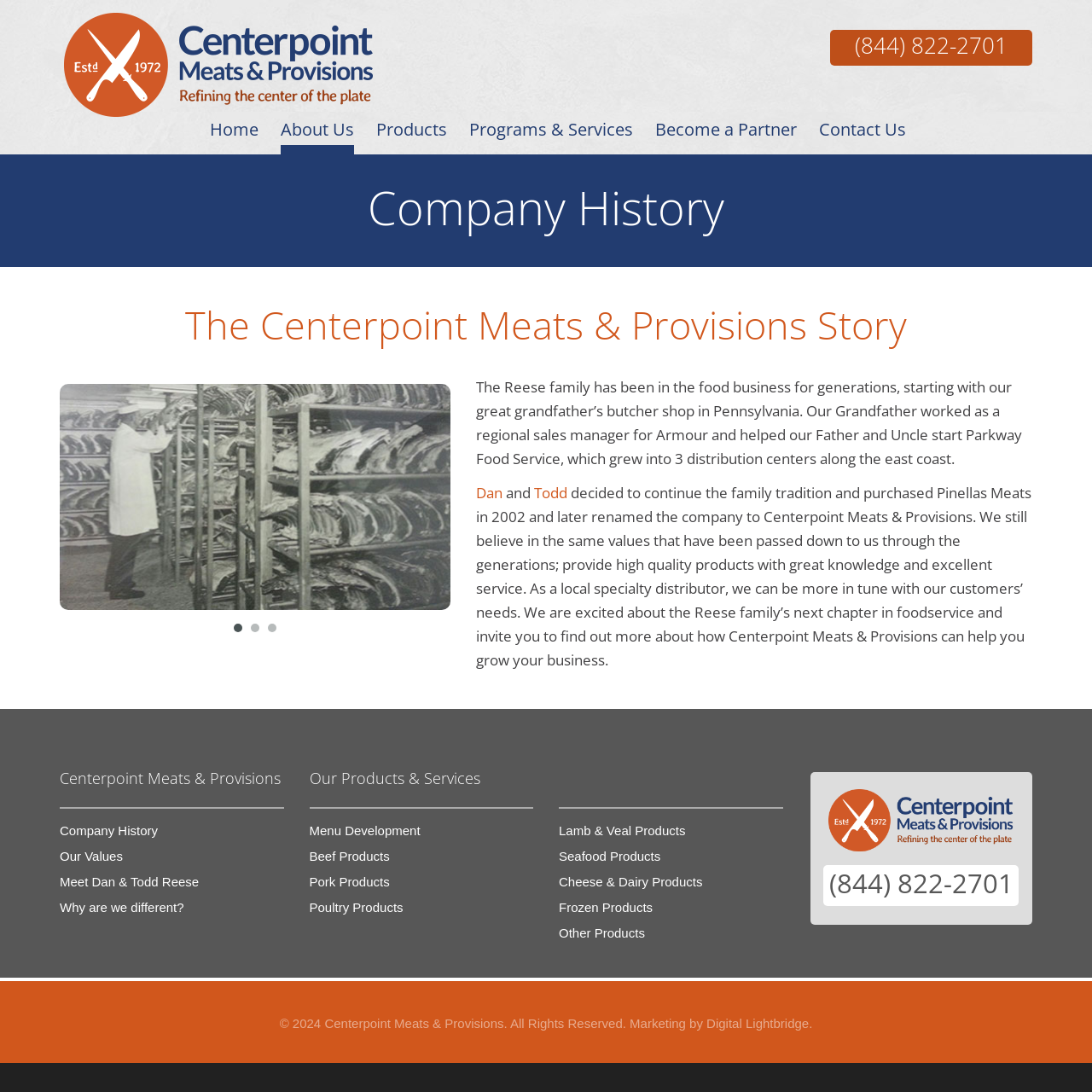Identify the bounding box for the UI element specified in this description: "2023 Product Catalog". The coordinates must be four float numbers between 0 and 1, formatted as [left, top, right, bottom].

None